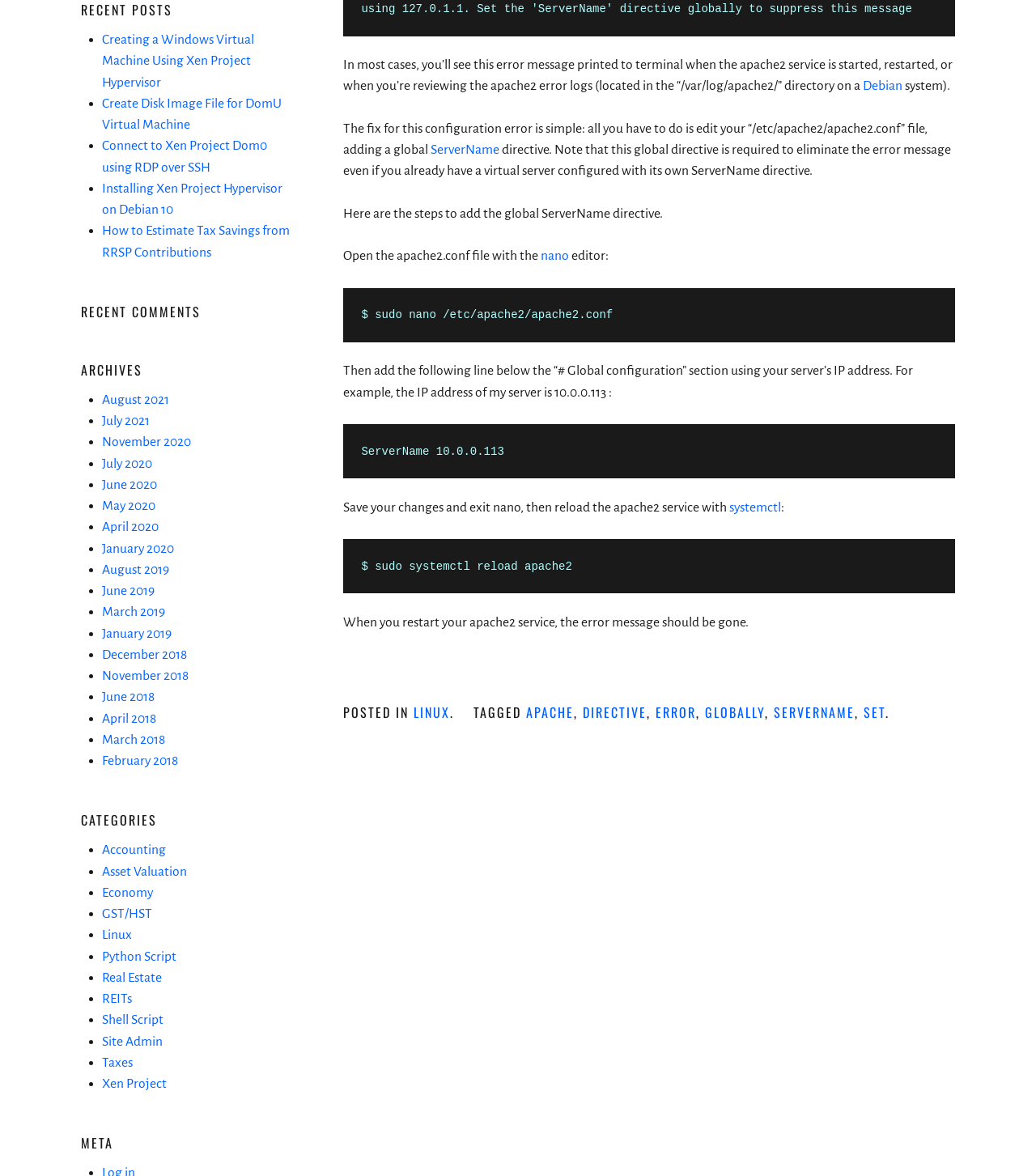Provide the bounding box coordinates of the HTML element described by the text: "Shell Script". The coordinates should be in the format [left, top, right, bottom] with values between 0 and 1.

[0.099, 0.861, 0.158, 0.874]